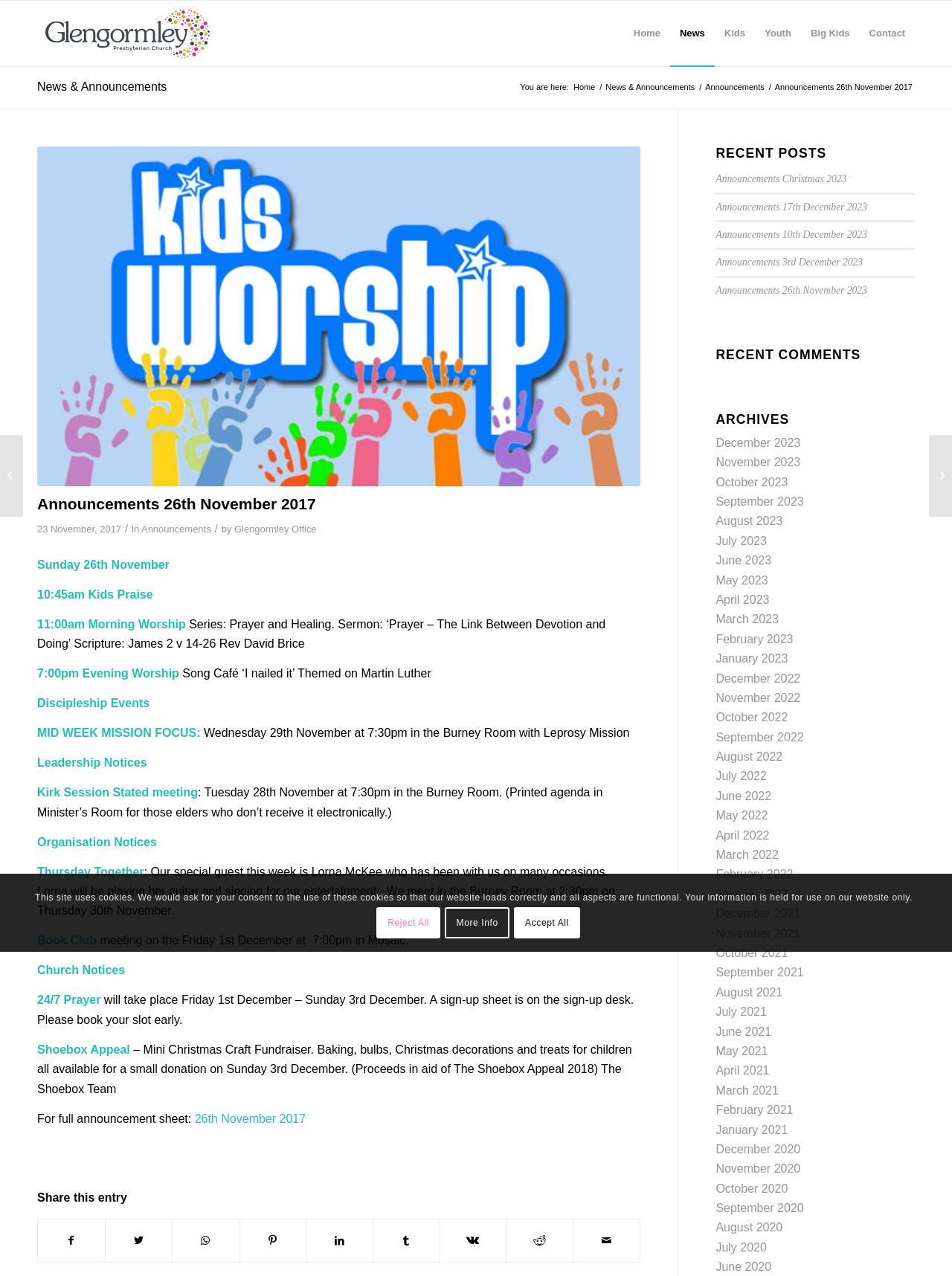Please specify the bounding box coordinates of the clickable section necessary to execute the following command: "Read the 'Announcements Christmas 2023' post".

[0.752, 0.136, 0.889, 0.145]